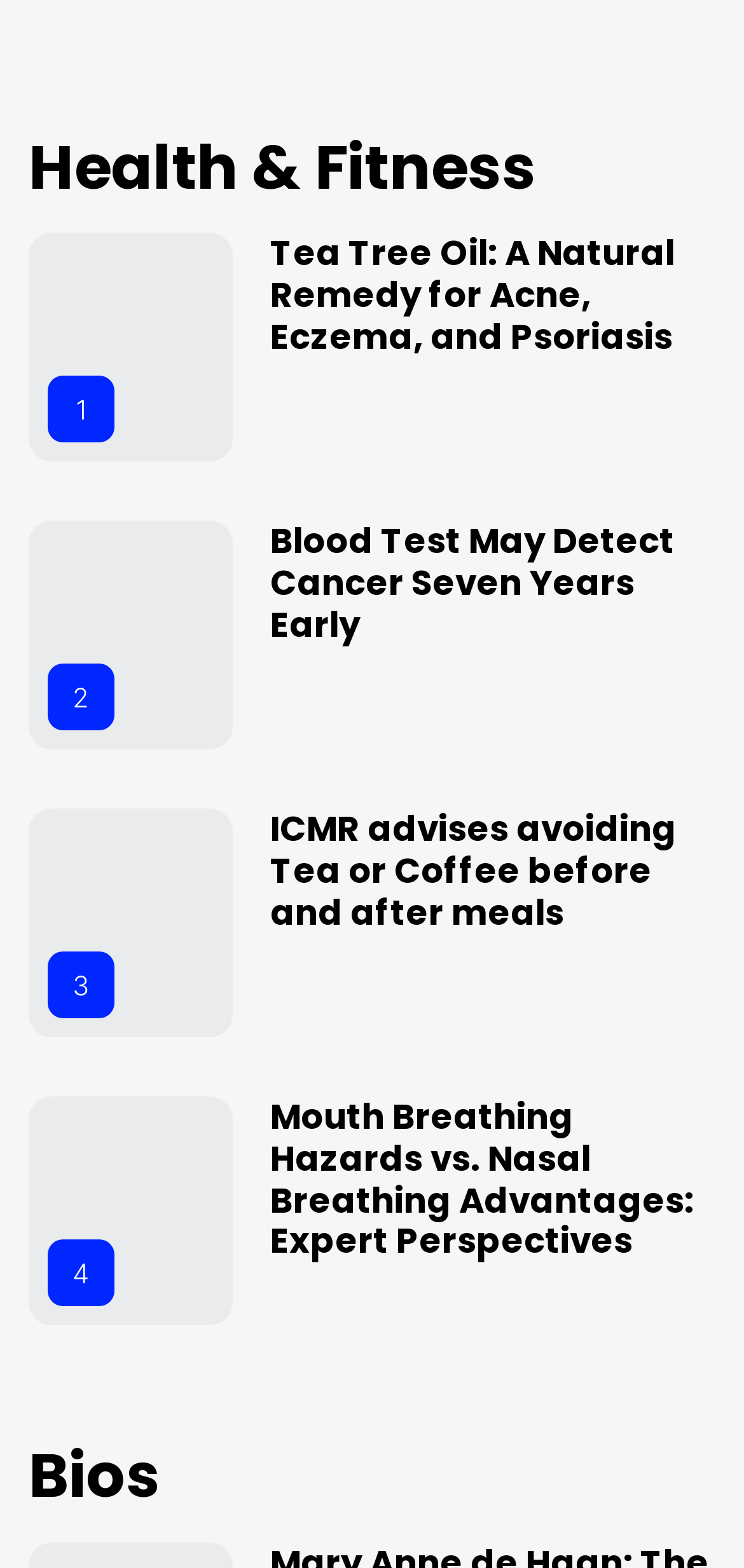Please find the bounding box for the following UI element description. Provide the coordinates in (top-left x, top-left y, bottom-right x, bottom-right y) format, with values between 0 and 1: parent_node: 1

[0.038, 0.149, 0.312, 0.295]